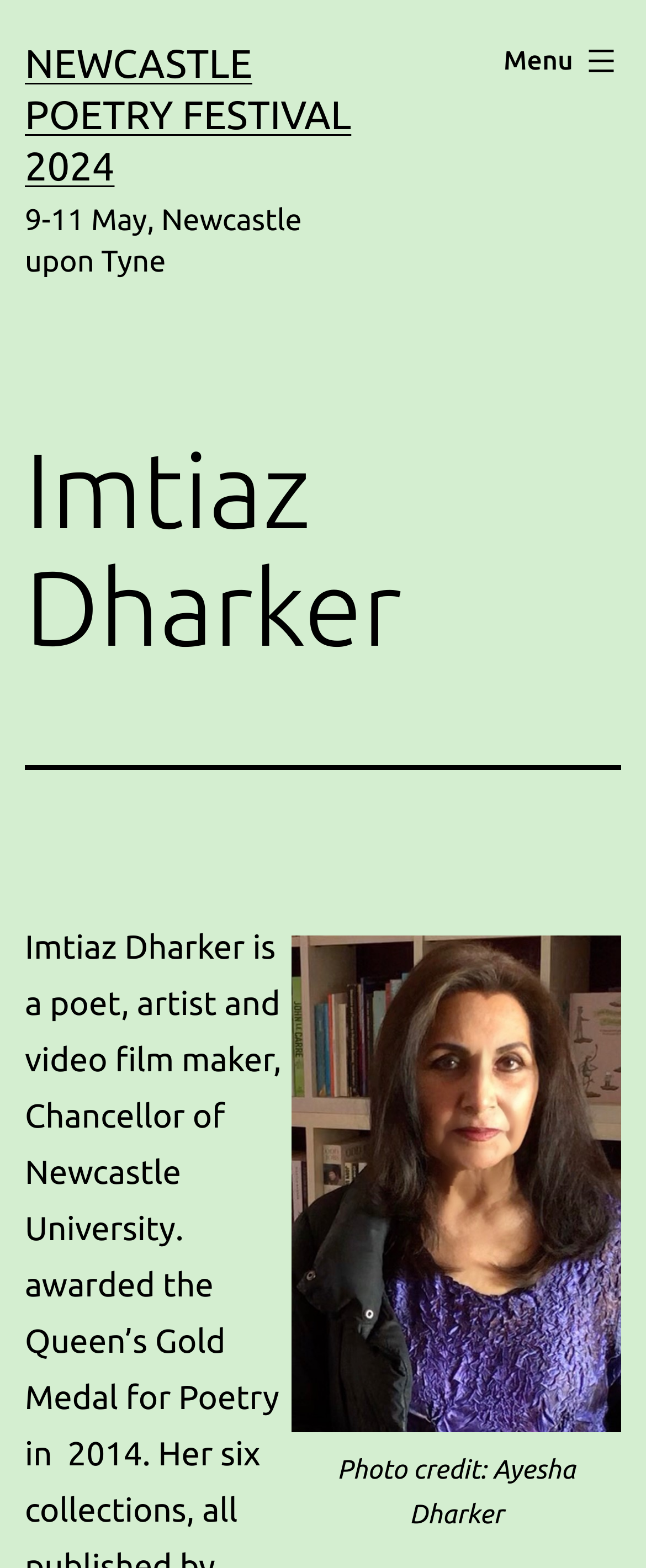When is the Newcastle Poetry Festival?
Provide a detailed answer to the question using information from the image.

The dates of the festival can be found in the static text element, which is '9-11 May, Newcastle upon Tyne'. This text is located below the link to the festival's main page and provides the dates of the event.